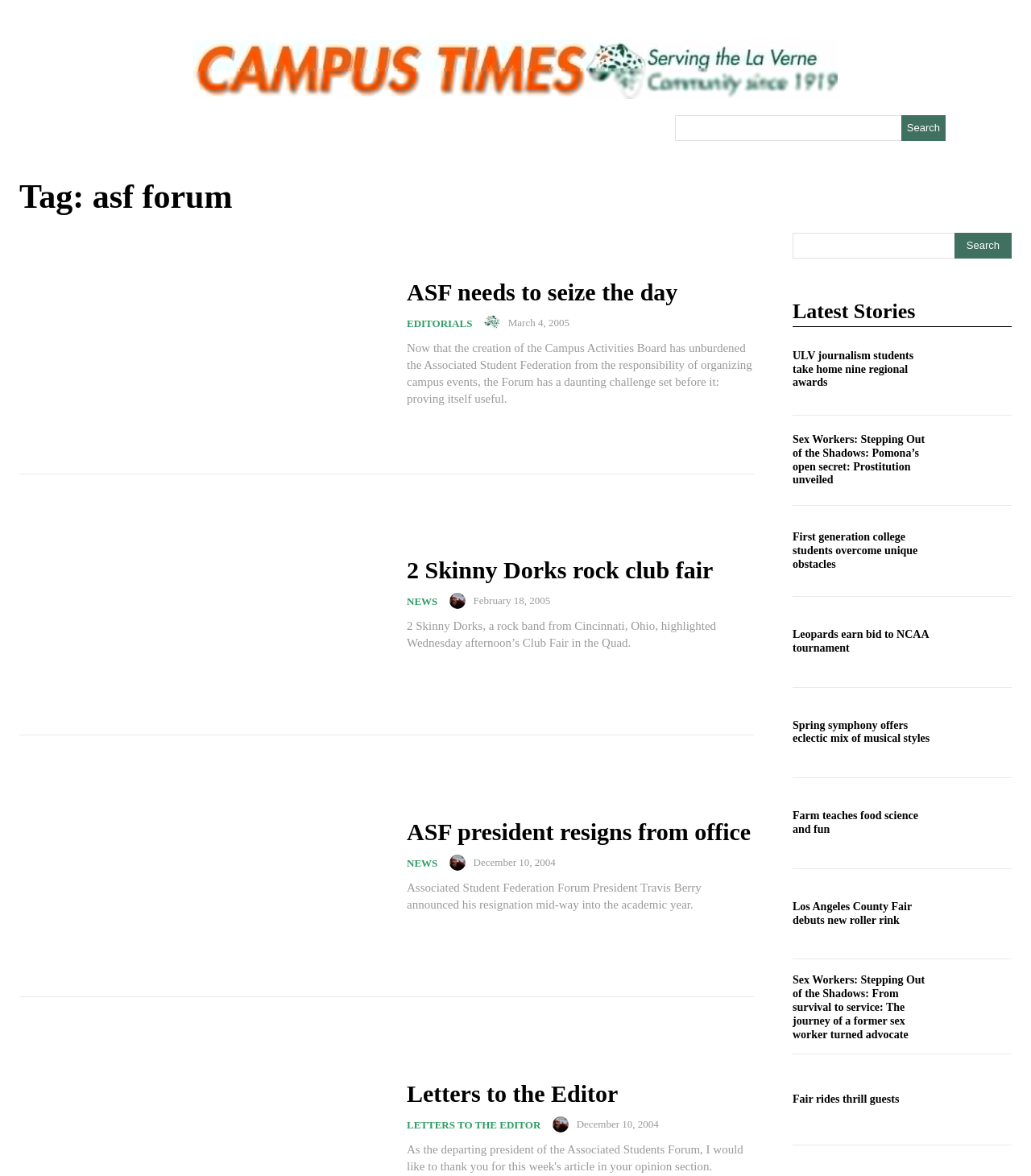Create a detailed summary of all the visual and textual information on the webpage.

The webpage appears to be an archive of news articles from the Campus Times, University of La Verne. At the top, there is a logo and a link to the Campus Times website. Below the logo, there are several links to different sections of the website, including News, Opinions, LV Life, Arts, Etc., Sports, and Multimedia.

On the left side of the page, there is a search bar with a button labeled "Search". Below the search bar, there is a heading that reads "Tag: asf forum" and a link to an article titled "ASF needs to seize the day". This article is followed by several other articles, each with a heading, a link to the article, and a timestamp.

The articles are arranged in a vertical list, with the most recent articles at the top. Each article has a heading, a link to the article, and a timestamp. Some articles also have an author photo and a link to the author's name.

On the right side of the page, there is a section titled "Latest Stories" with a list of links to recent articles. These articles are arranged in a vertical list, with the most recent articles at the top.

There are a total of 15 articles on the page, each with a heading, a link to the article, and a timestamp. The articles cover a range of topics, including news, opinions, and features.